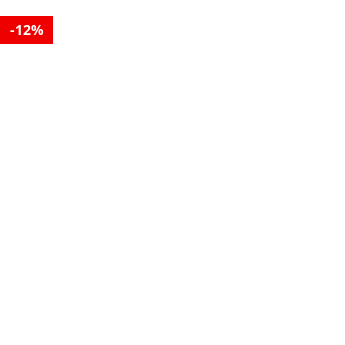Provide a short answer using a single word or phrase for the following question: 
What is the purpose of this label?

to emphasize savings